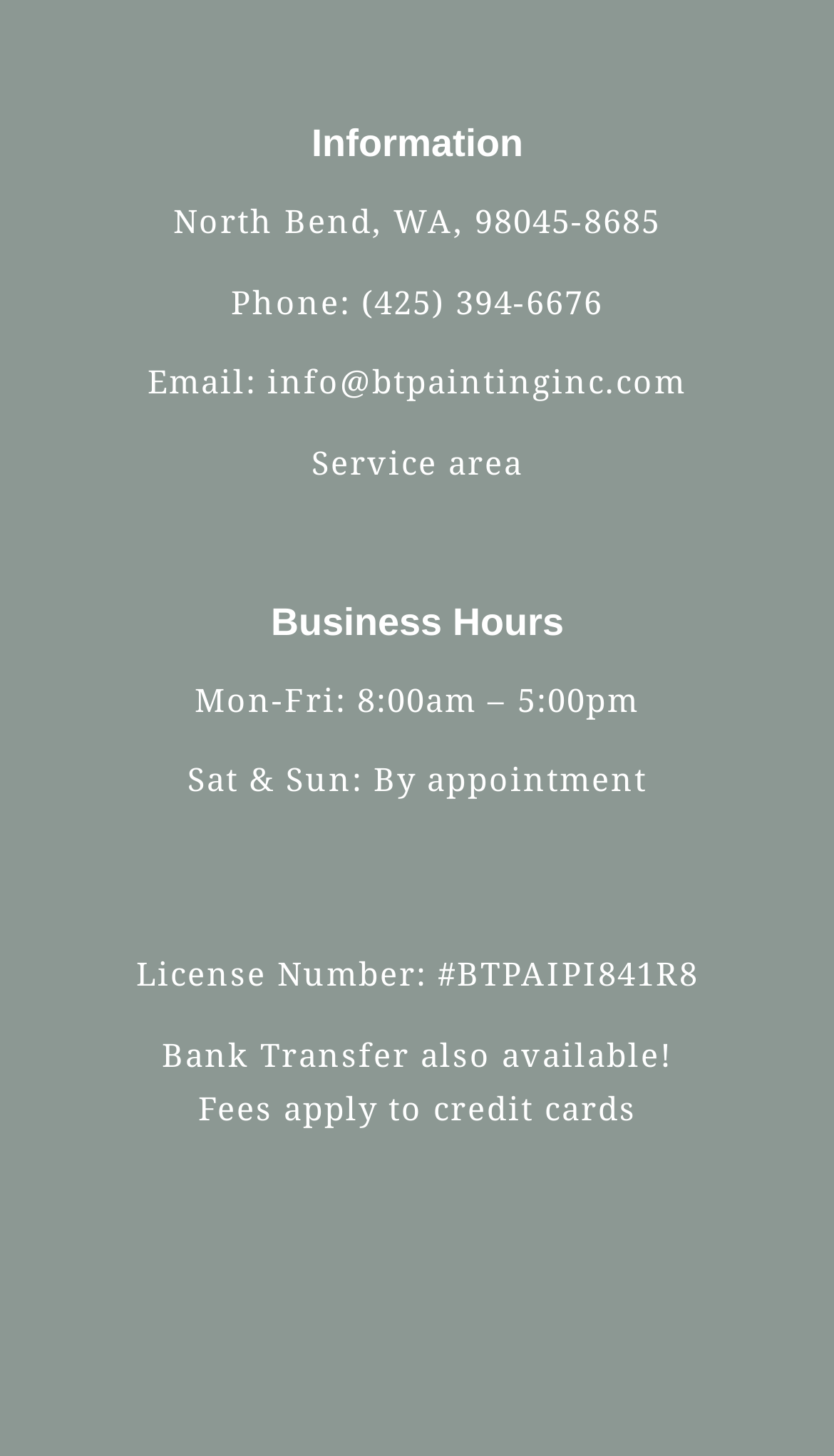Respond to the question below with a single word or phrase:
What is the phone number of the business?

(425) 394-6676